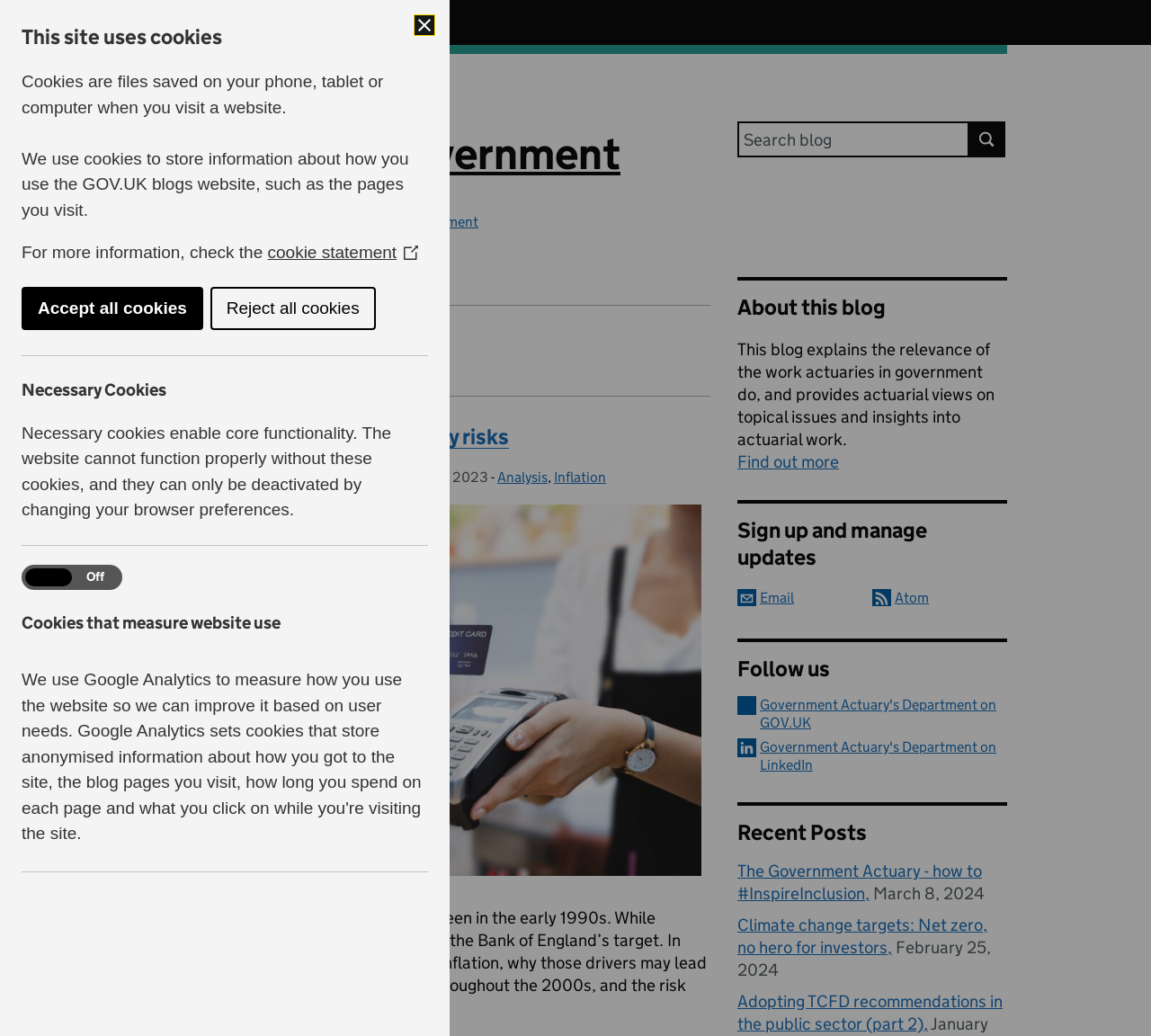What is the date of the blog post?
Provide a one-word or short-phrase answer based on the image.

8 December 2023